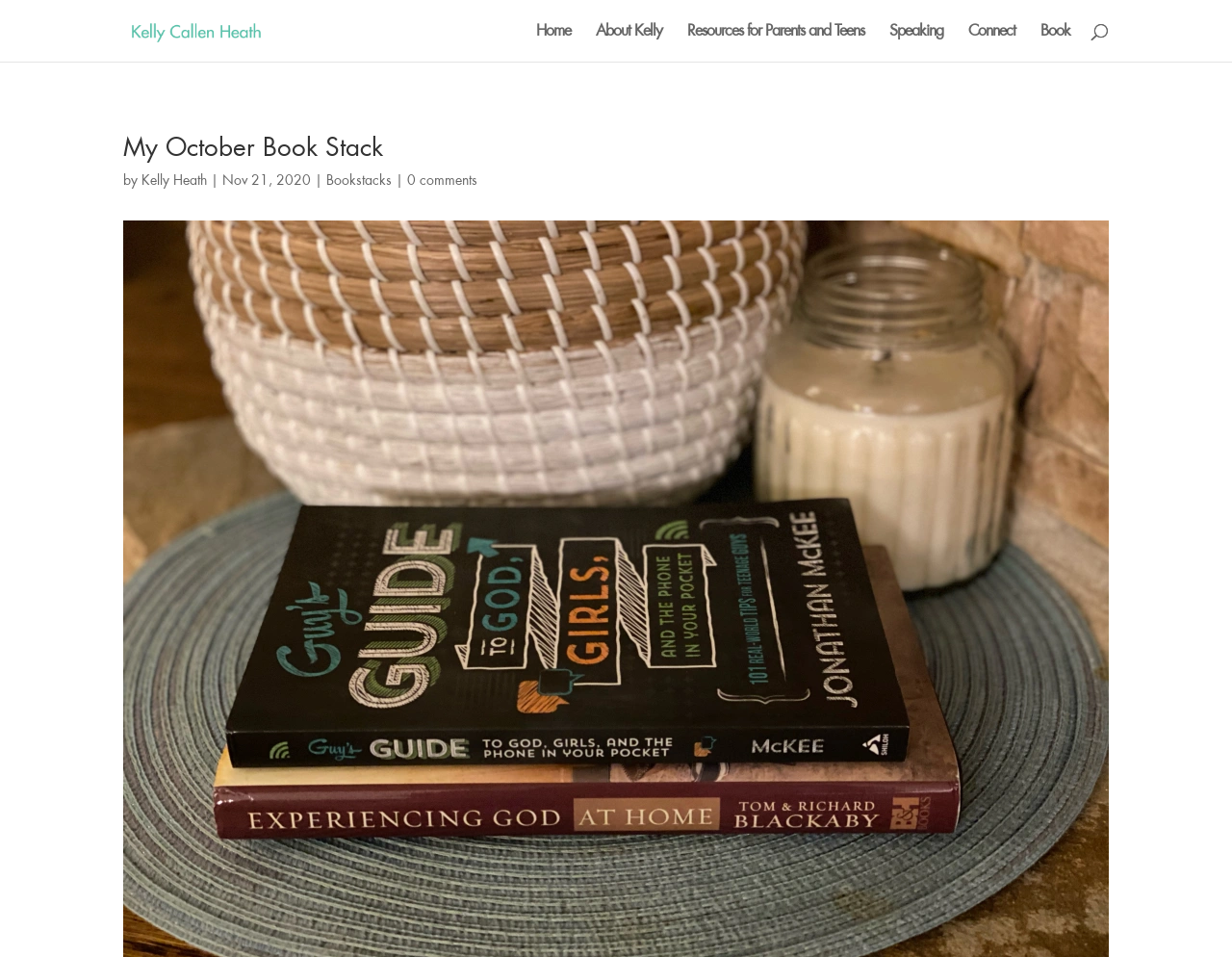Given the description "alt="Kelly Callen Heath"", provide the bounding box coordinates of the corresponding UI element.

[0.103, 0.023, 0.255, 0.04]